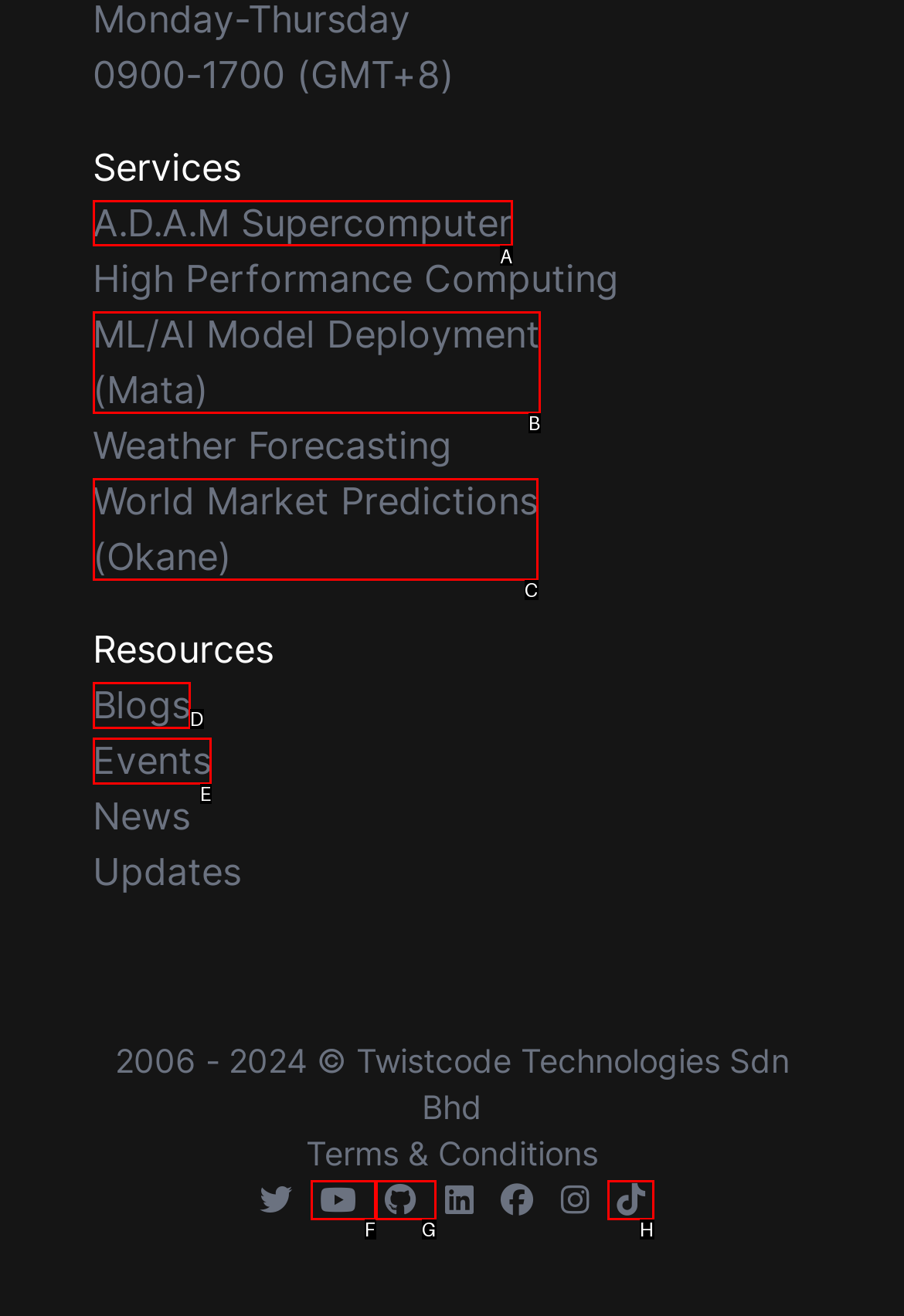Point out the HTML element I should click to achieve the following task: View A.D.A.M Supercomputer services Provide the letter of the selected option from the choices.

A